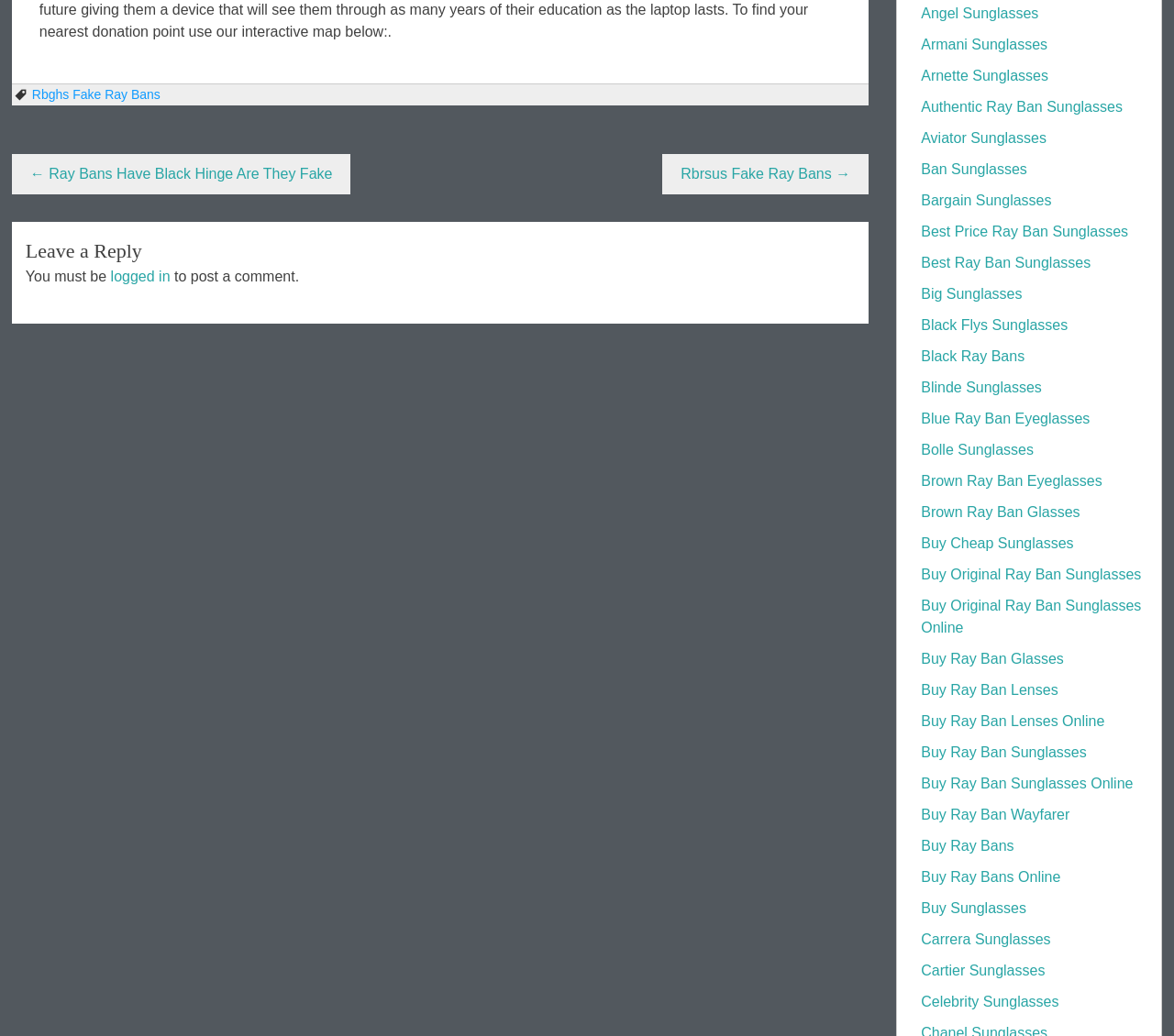Can you identify the bounding box coordinates of the clickable region needed to carry out this instruction: 'Click on 'Leave a Reply''? The coordinates should be four float numbers within the range of 0 to 1, stated as [left, top, right, bottom].

[0.022, 0.227, 0.728, 0.256]